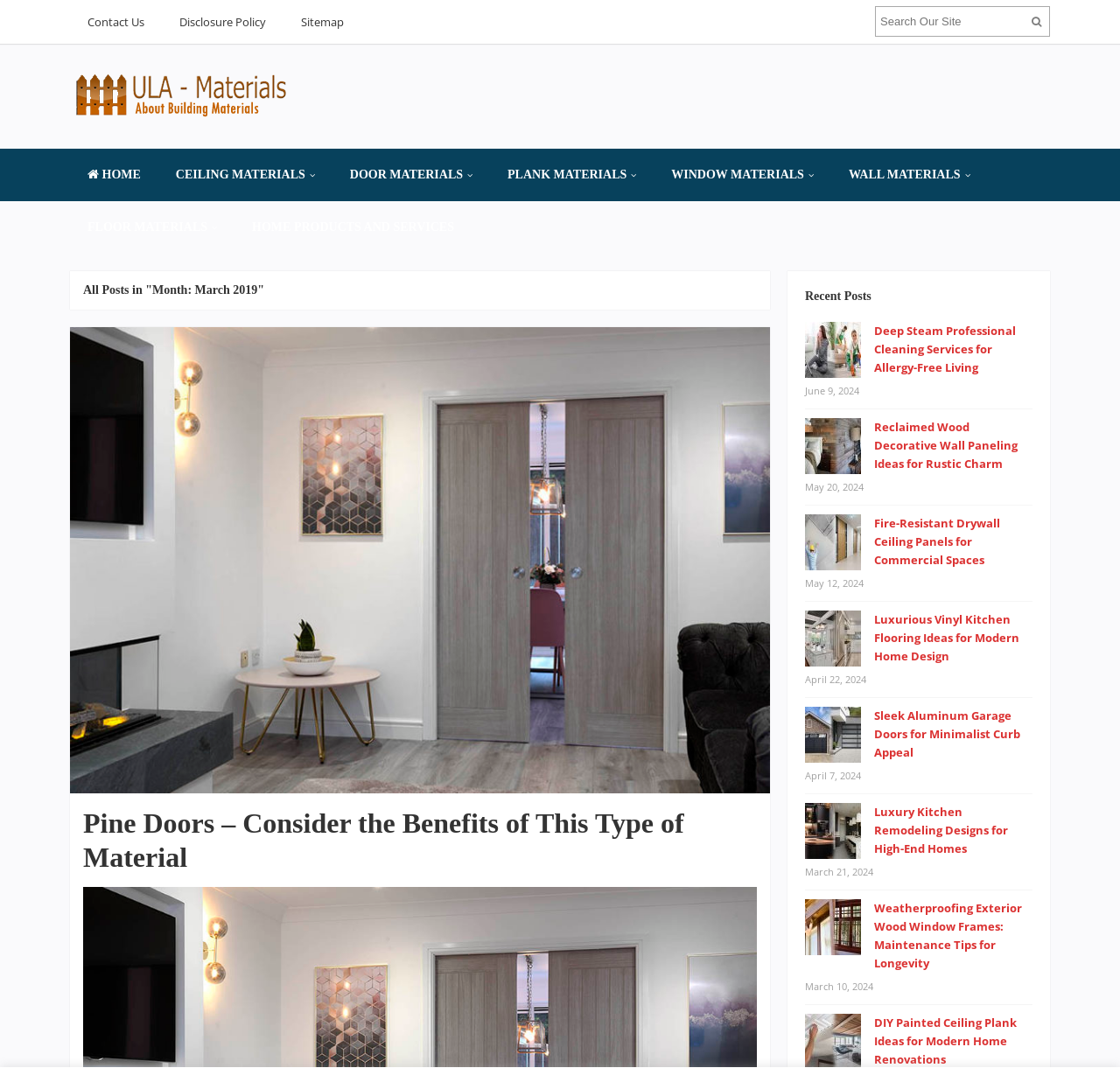How many recent posts are listed on the webpage?
Use the information from the image to give a detailed answer to the question.

The webpage lists 10 recent posts, each with a title, image, and timestamp, under the heading 'Recent Posts'.